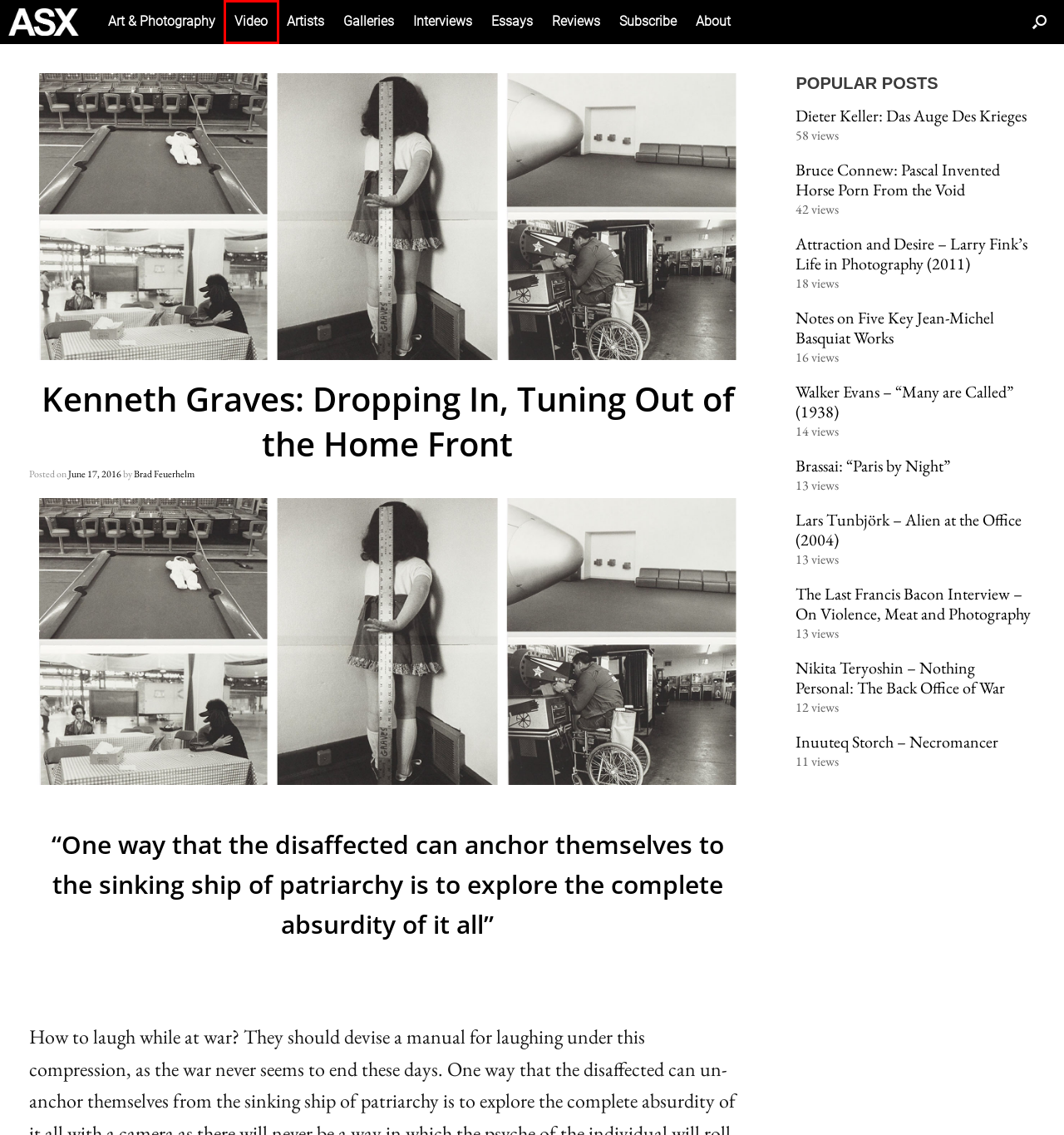You have received a screenshot of a webpage with a red bounding box indicating a UI element. Please determine the most fitting webpage description that matches the new webpage after clicking on the indicated element. The choices are:
A. Video – AMERICAN SUBURB X
B. Dieter Keller: Das Auge Des Krieges – AMERICAN SUBURB X
C. Notes on Five Key Jean-Michel Basquiat Works – AMERICAN SUBURB X
D. Lars Tunbjörk – Alien at the Office (2004) – AMERICAN SUBURB X
E. Bruce Connew: Pascal Invented Horse Porn From the Void – AMERICAN SUBURB X
F. The Last Francis Bacon Interview – On Violence, Meat and Photography – AMERICAN SUBURB X
G. Walker Evans – “Many are Called” (1938) – AMERICAN SUBURB X
H. ESSAYS – AMERICAN SUBURB X

A